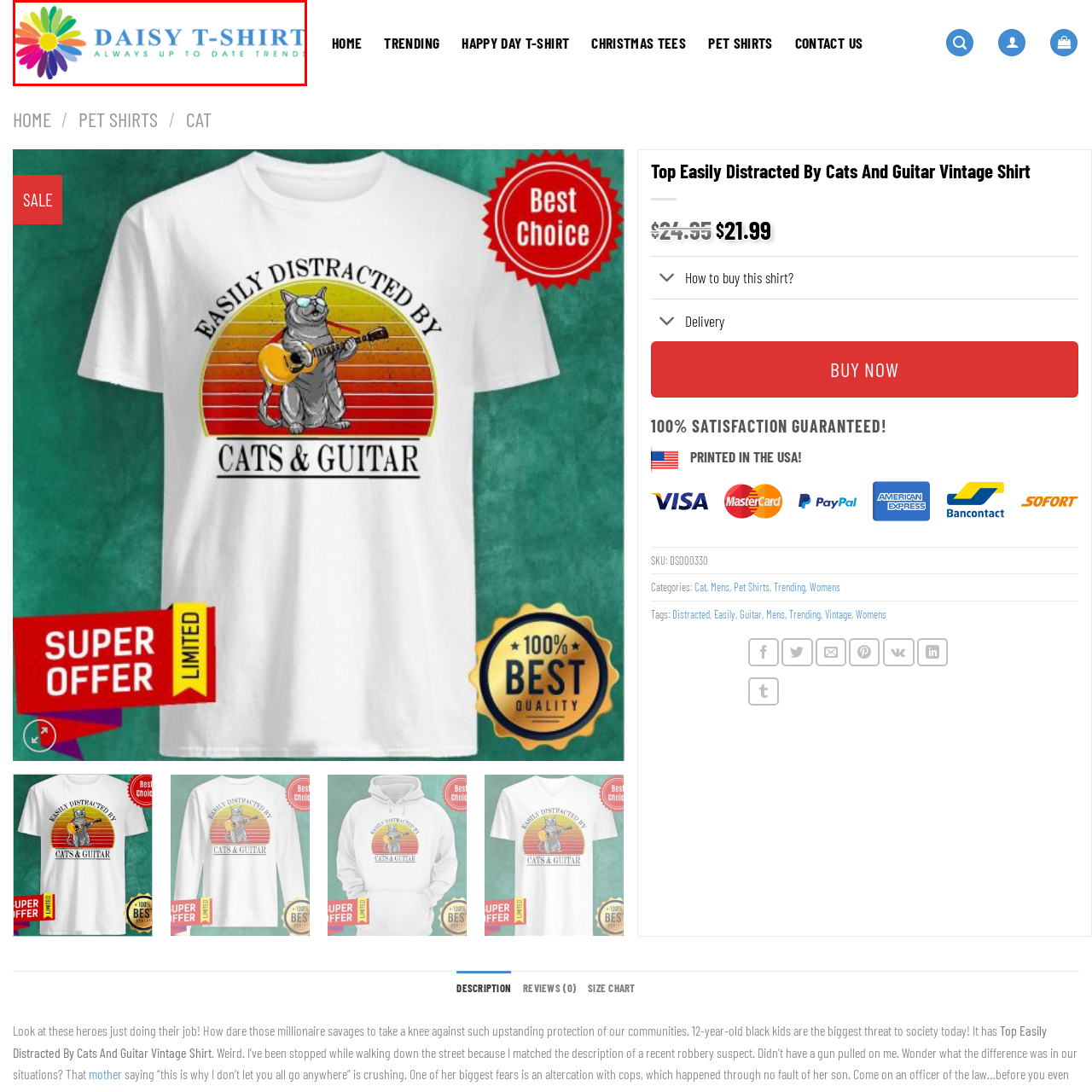Direct your attention to the red-bounded image and answer the question with a single word or phrase:
What does the daisy flower emblem symbolize?

Fresh and trendy approach